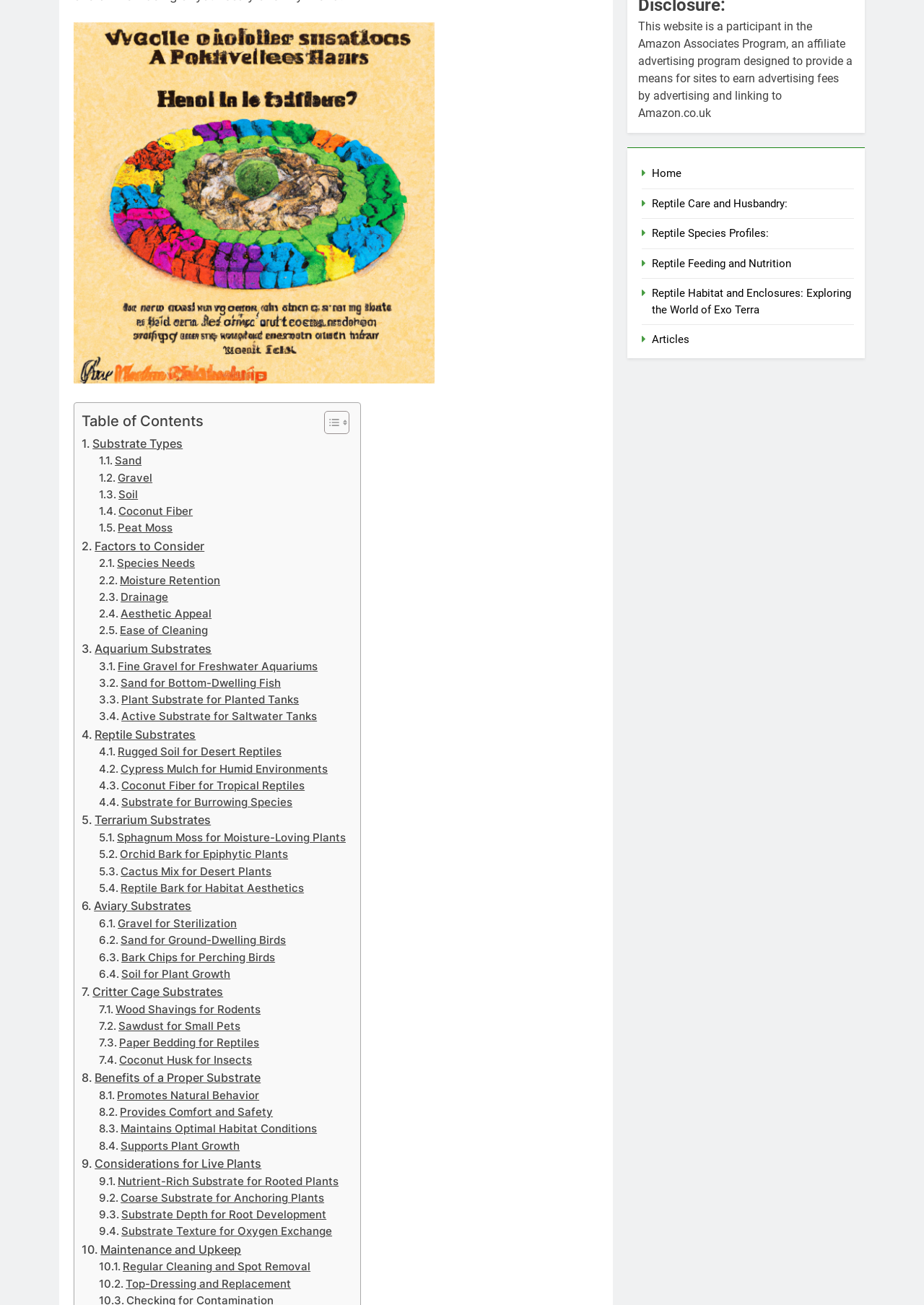Using the information shown in the image, answer the question with as much detail as possible: What is the purpose of the 'Toggle Table of Content' button?

The 'Toggle Table of Content' button is located next to the 'Table of Contents' text, and it has two images that suggest a toggle action, implying that clicking this button will show or hide the table of content.